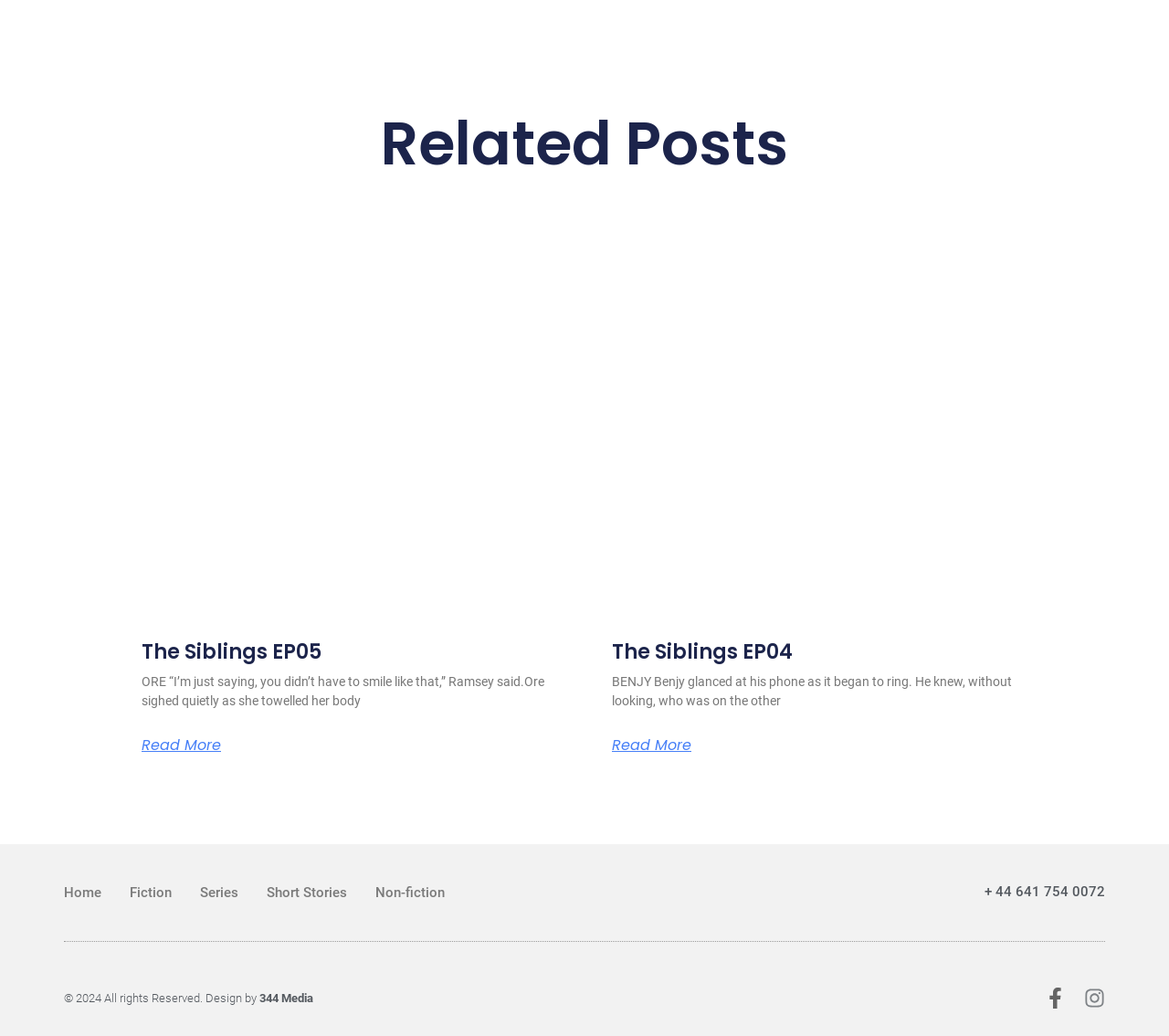Identify the bounding box coordinates of the clickable region required to complete the instruction: "Open Facebook page". The coordinates should be given as four float numbers within the range of 0 and 1, i.e., [left, top, right, bottom].

[0.894, 0.953, 0.912, 0.973]